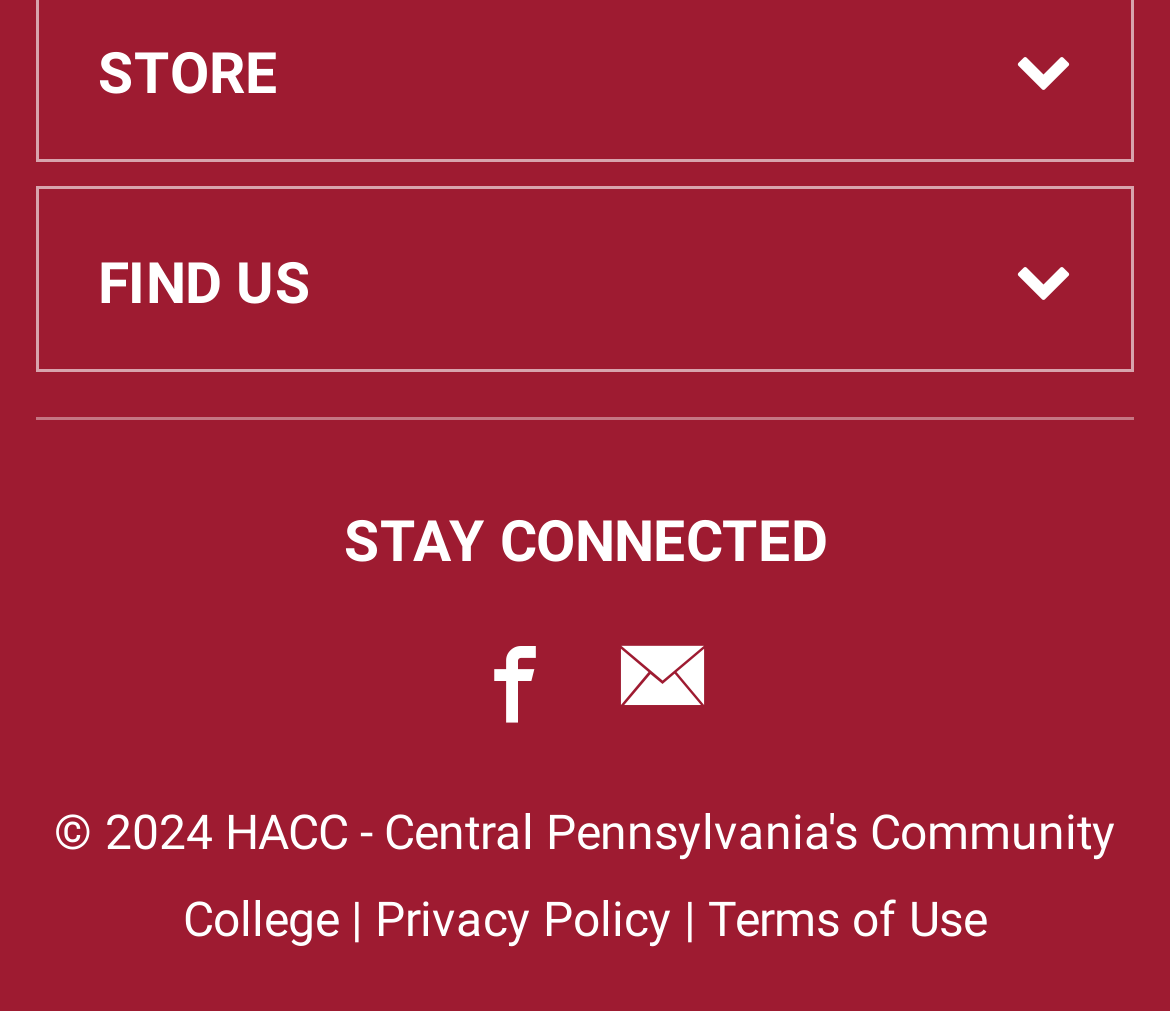Can you determine the bounding box coordinates of the area that needs to be clicked to fulfill the following instruction: "Check Privacy Policy"?

[0.321, 0.88, 0.574, 0.936]